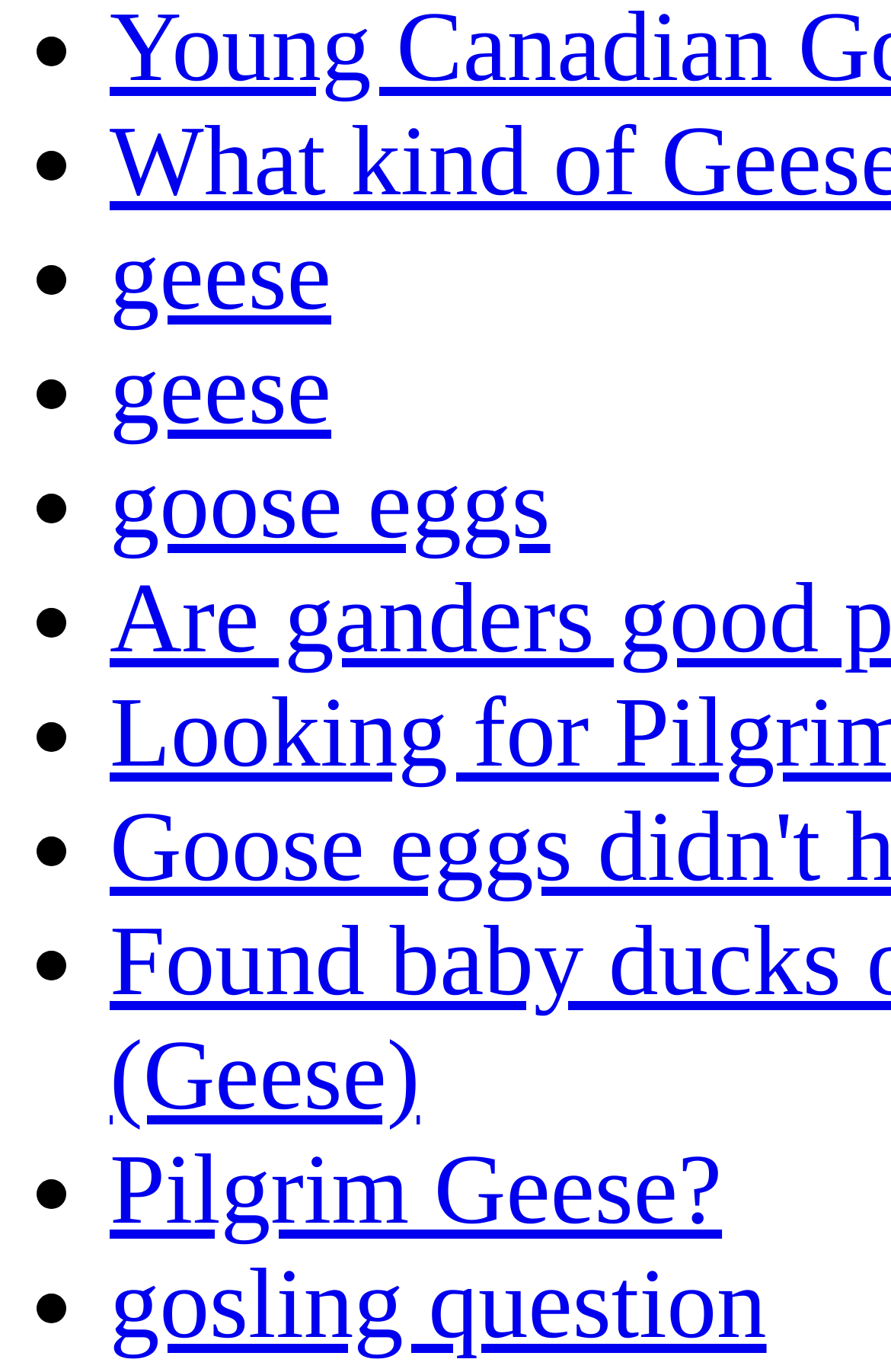Identify the bounding box for the described UI element. Provide the coordinates in (top-left x, top-left y, bottom-right x, bottom-right y) format with values ranging from 0 to 1: geese

[0.123, 0.161, 0.372, 0.241]